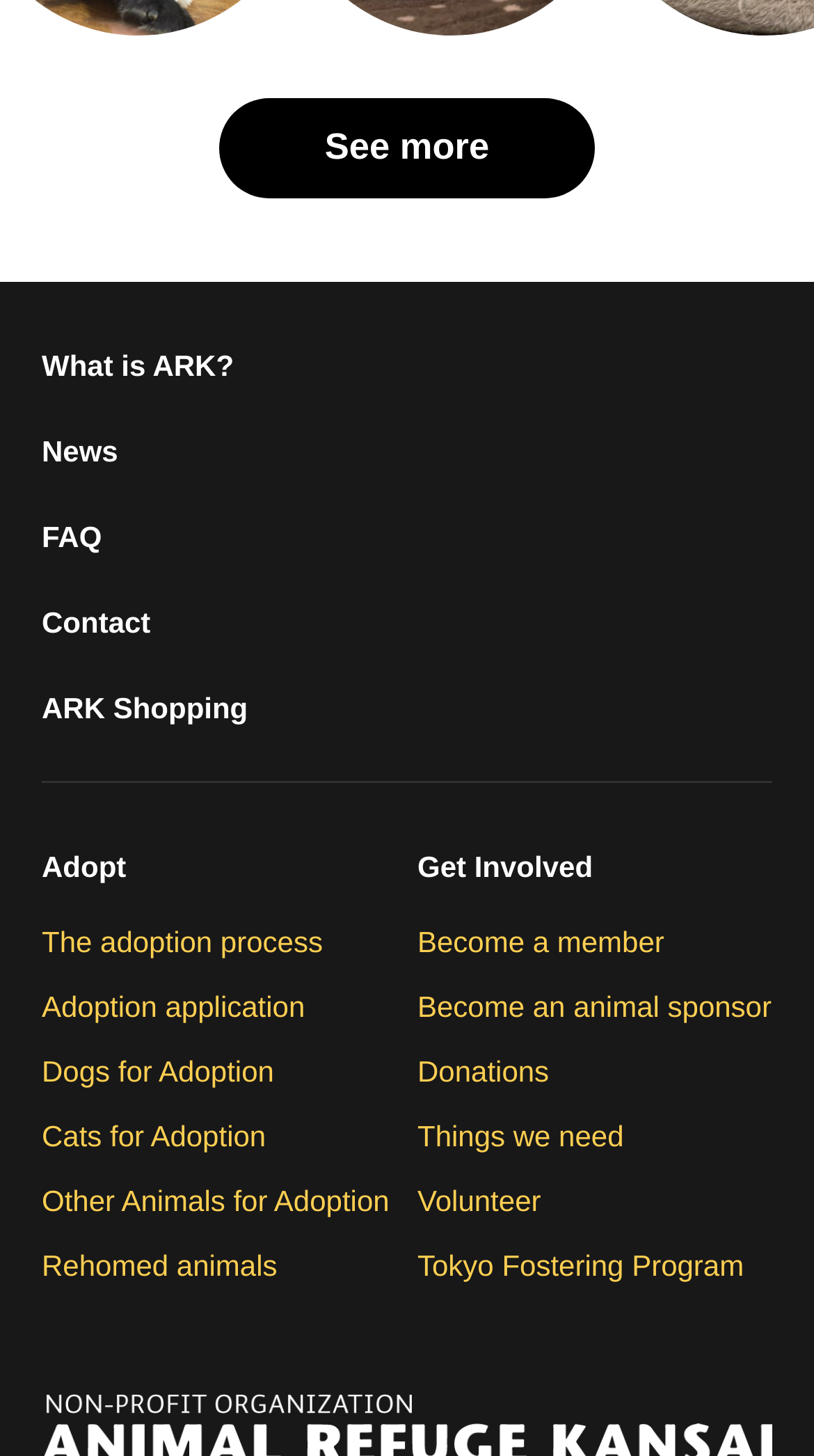Please provide the bounding box coordinate of the region that matches the element description: Things we need. Coordinates should be in the format (top-left x, top-left y, bottom-right x, bottom-right y) and all values should be between 0 and 1.

[0.513, 0.768, 0.766, 0.791]